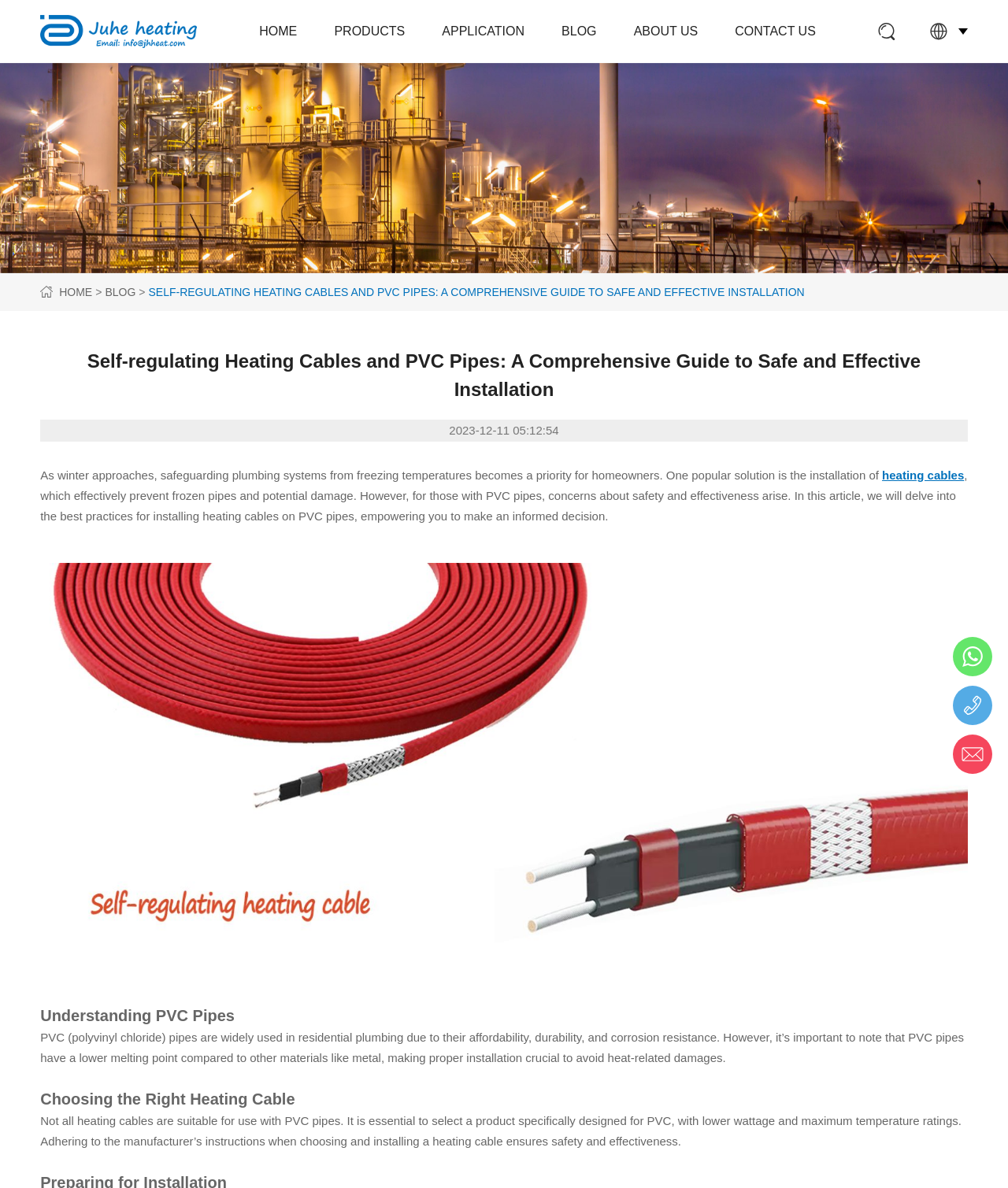Give a one-word or short-phrase answer to the following question: 
What is the purpose of installing heating cables?

Preventing frozen pipes